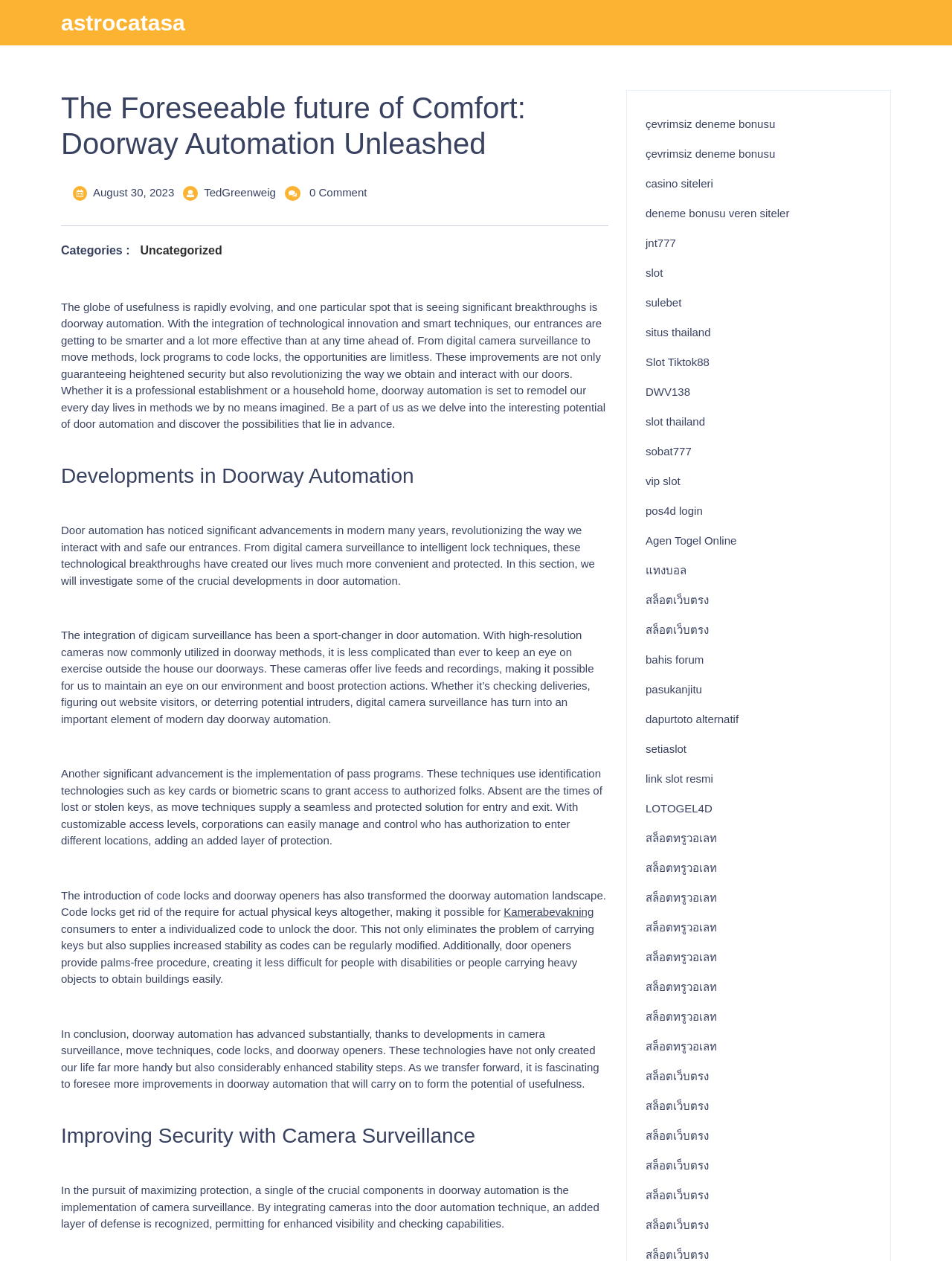Bounding box coordinates are specified in the format (top-left x, top-left y, bottom-right x, bottom-right y). All values are floating point numbers bounded between 0 and 1. Please provide the bounding box coordinate of the region this sentence describes: link slot resmi

[0.678, 0.612, 0.749, 0.622]